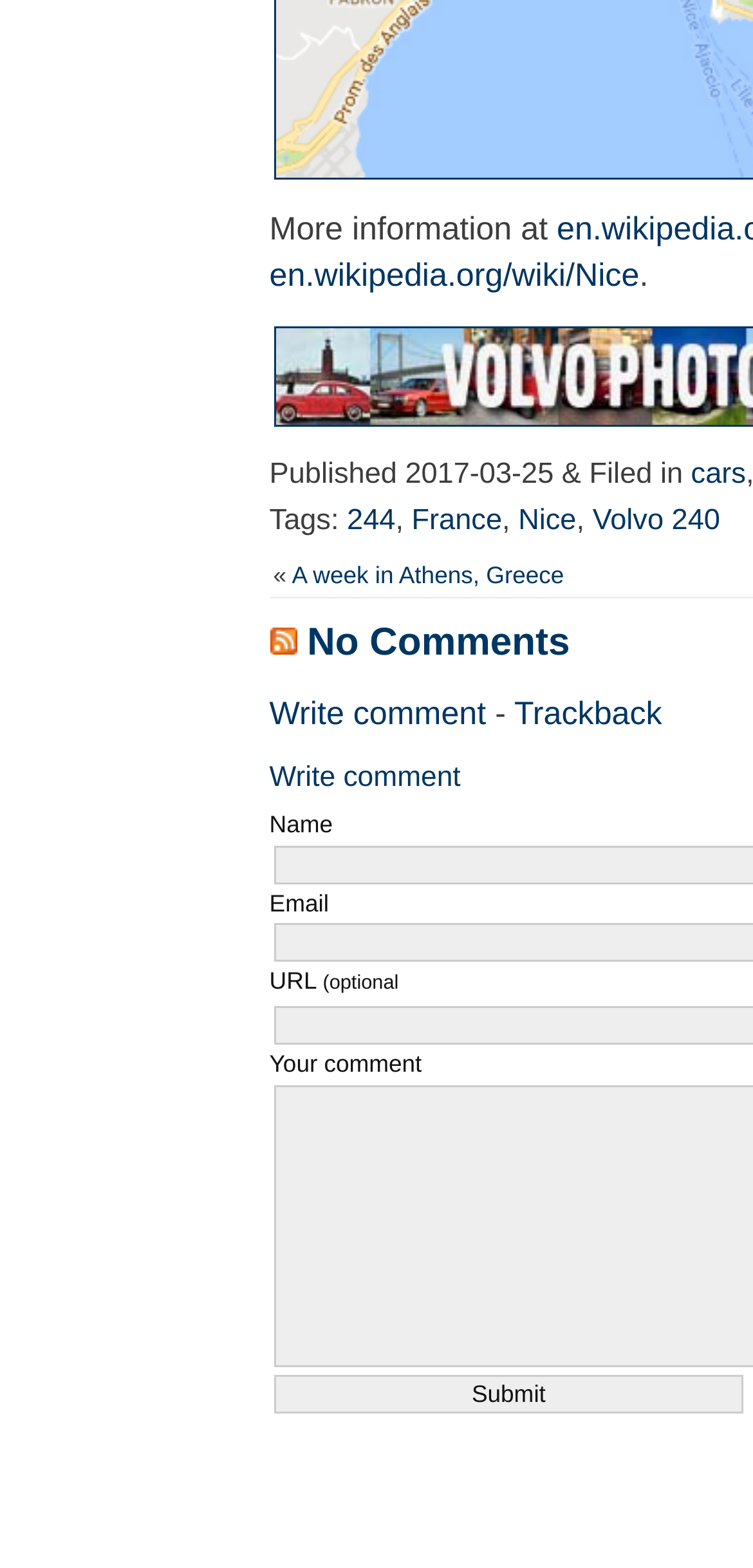What is the category of the article?
Based on the image, give a one-word or short phrase answer.

cars